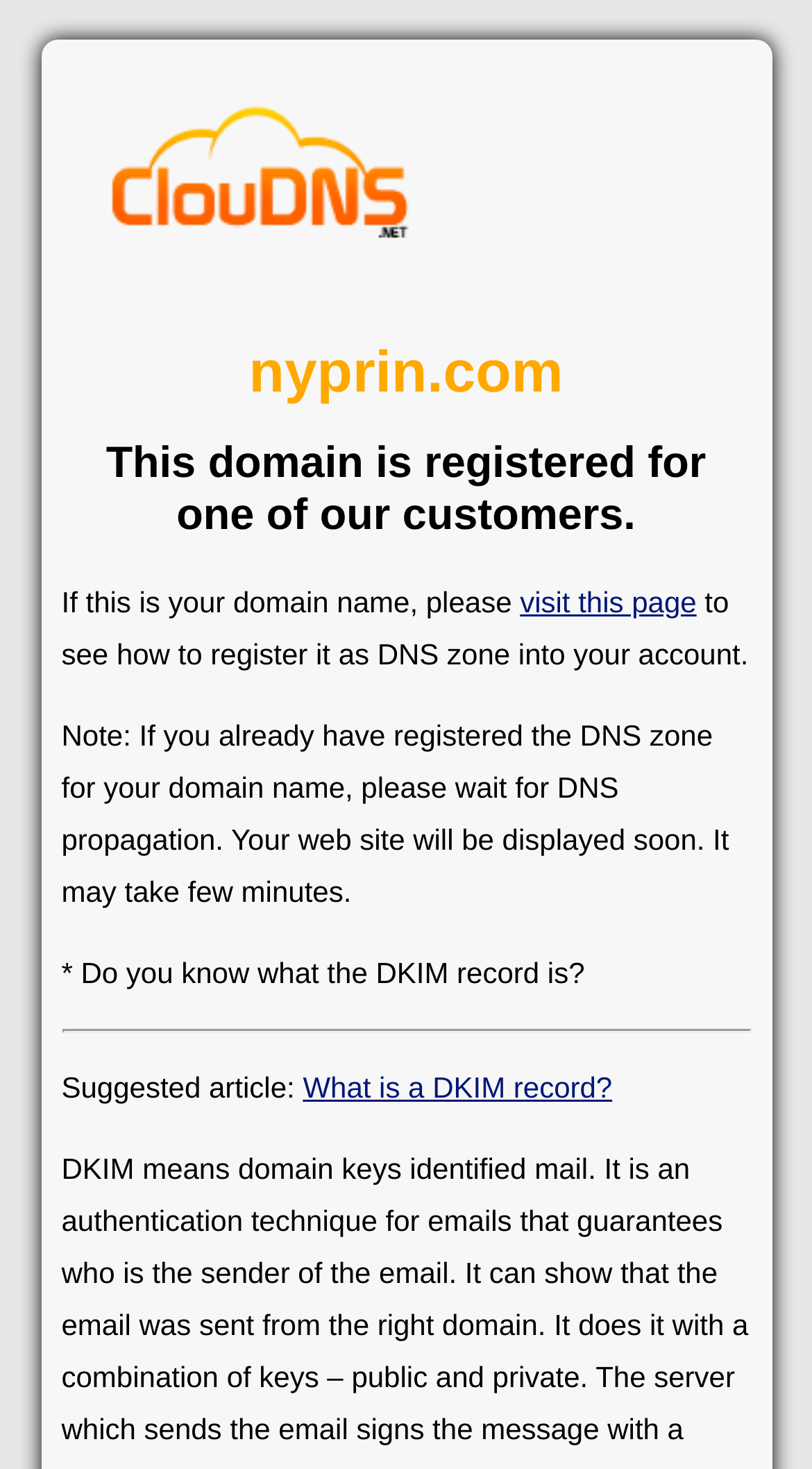What is the suggested article on this page?
Please ensure your answer is as detailed and informative as possible.

The suggested article on this page is 'What is a DKIM record?' which is a link provided below the separator on the page. This article is suggested to users who may not know what a DKIM record is.